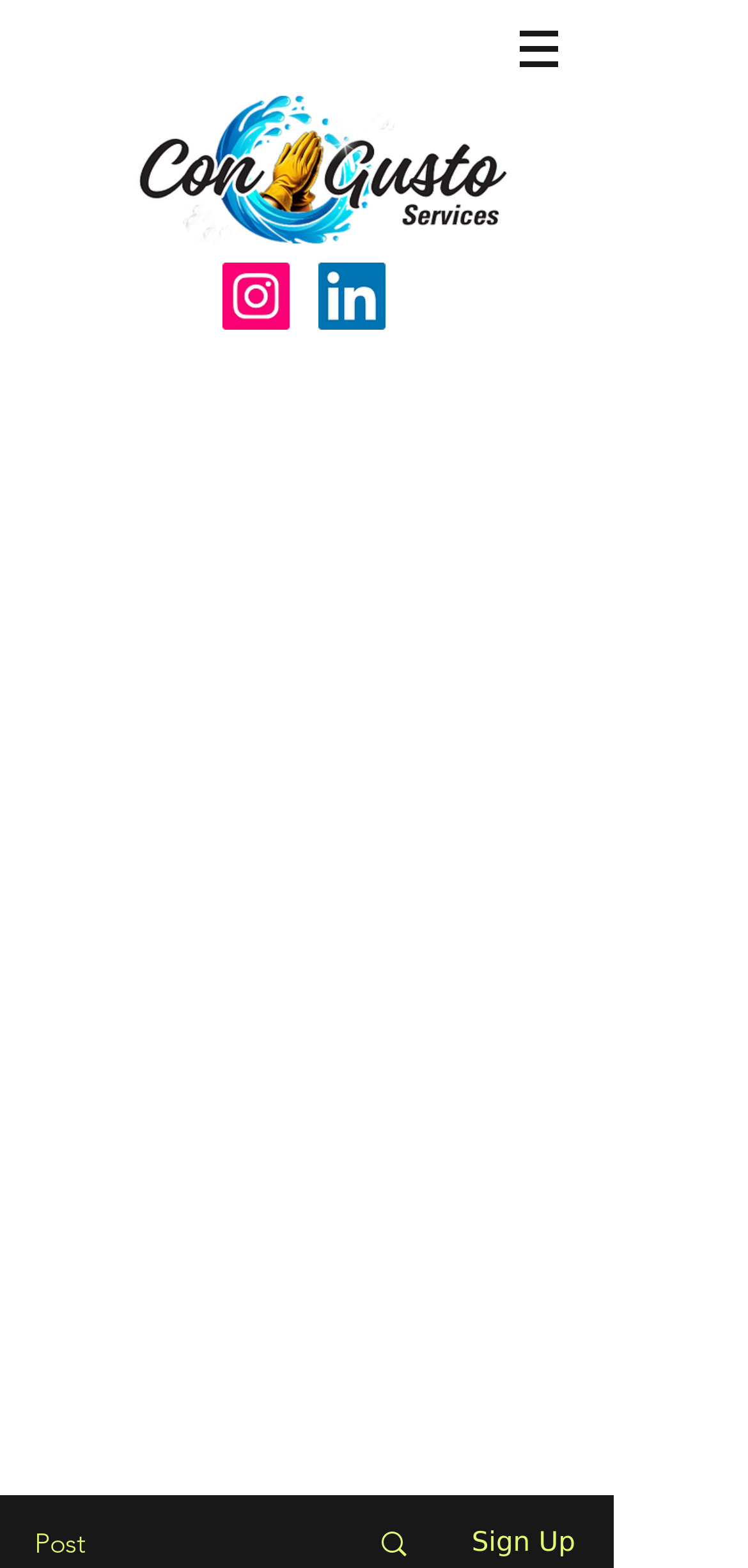Identify and provide the main heading of the webpage.

Clean your bathroom vents in under 10 seconds